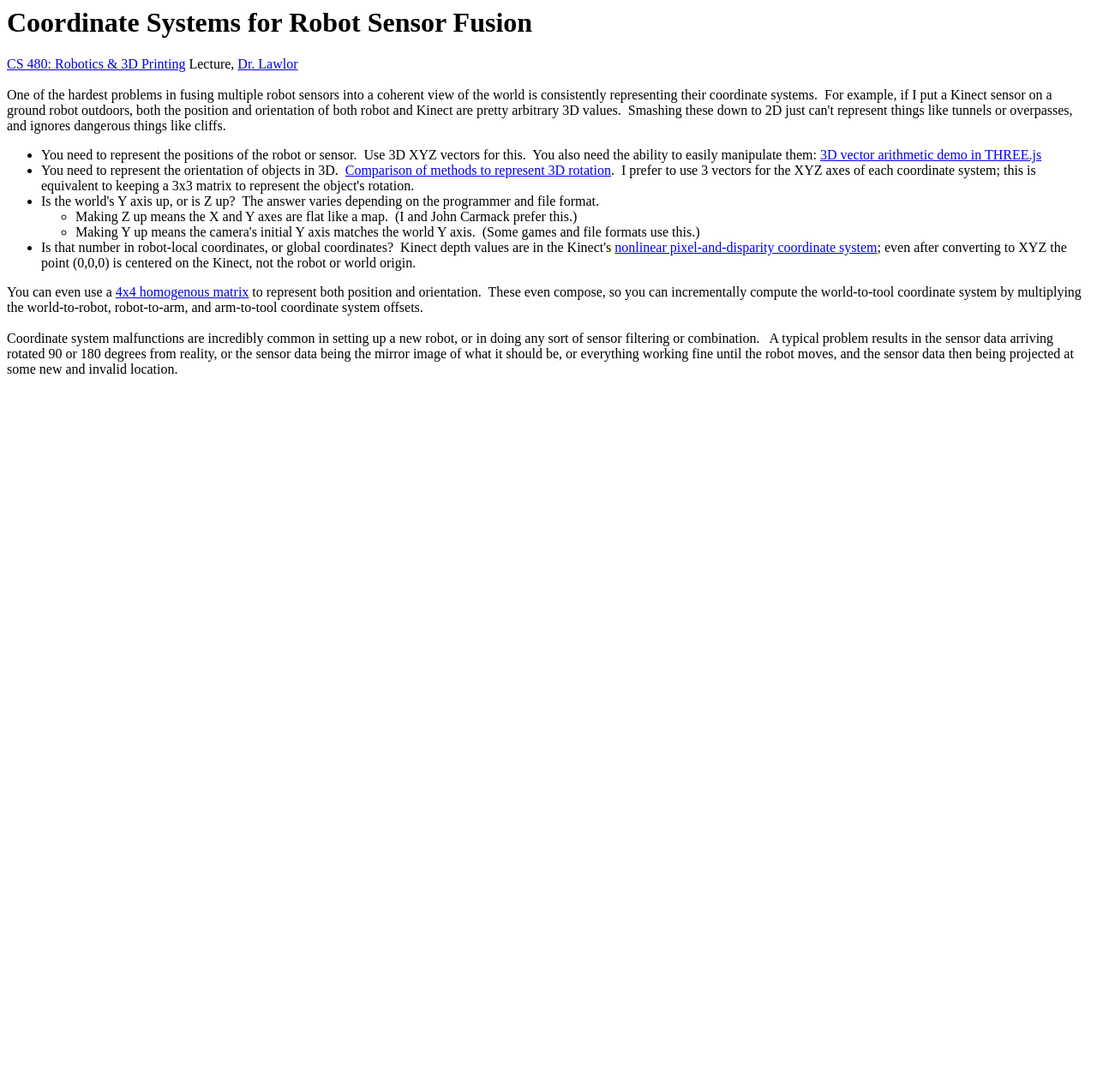Respond with a single word or phrase:
Who is the lecturer?

Dr. Lawlor